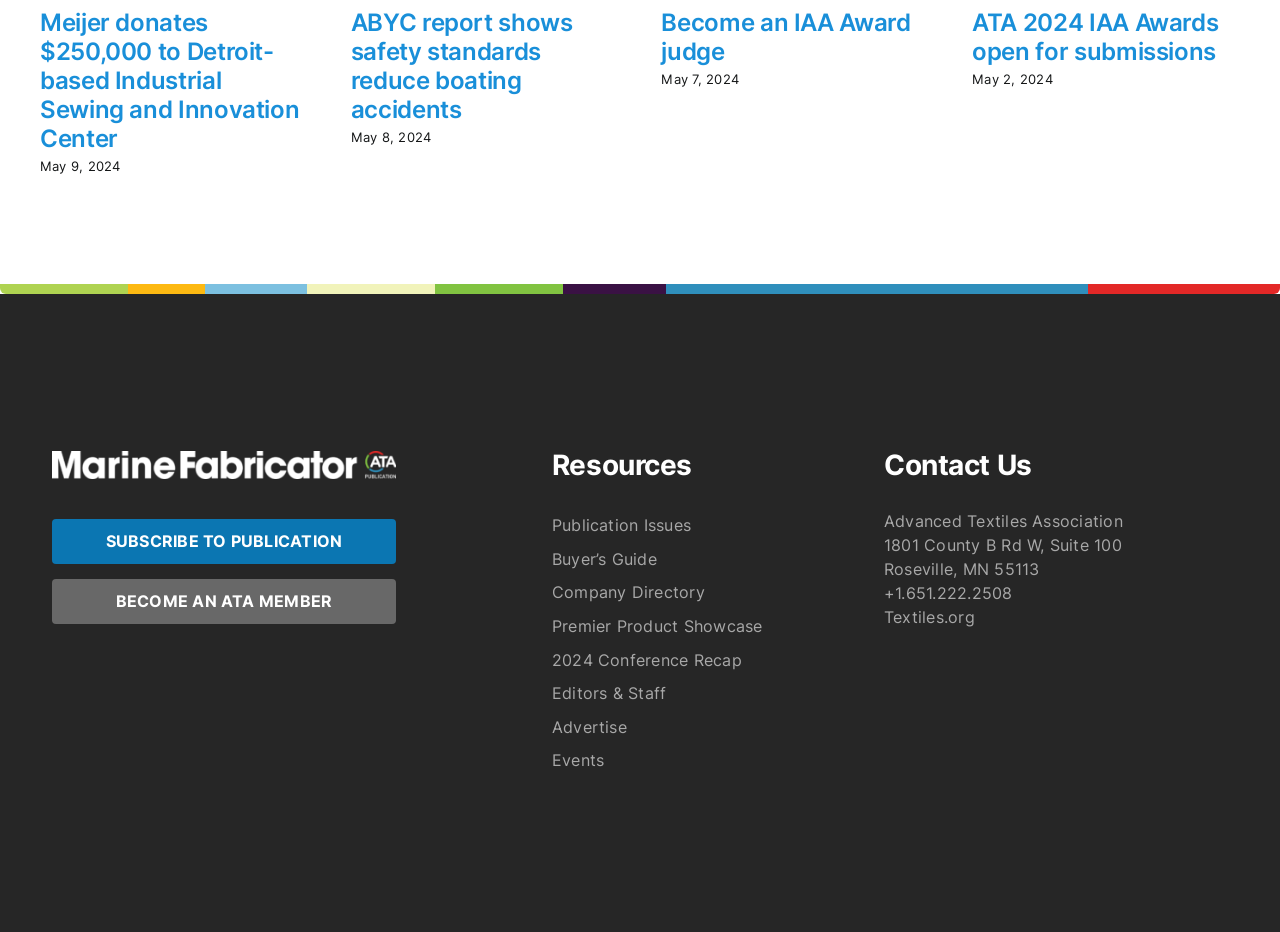Given the element description: "Become an IAA Award judge", predict the bounding box coordinates of the UI element it refers to, using four float numbers between 0 and 1, i.e., [left, top, right, bottom].

[0.517, 0.009, 0.711, 0.071]